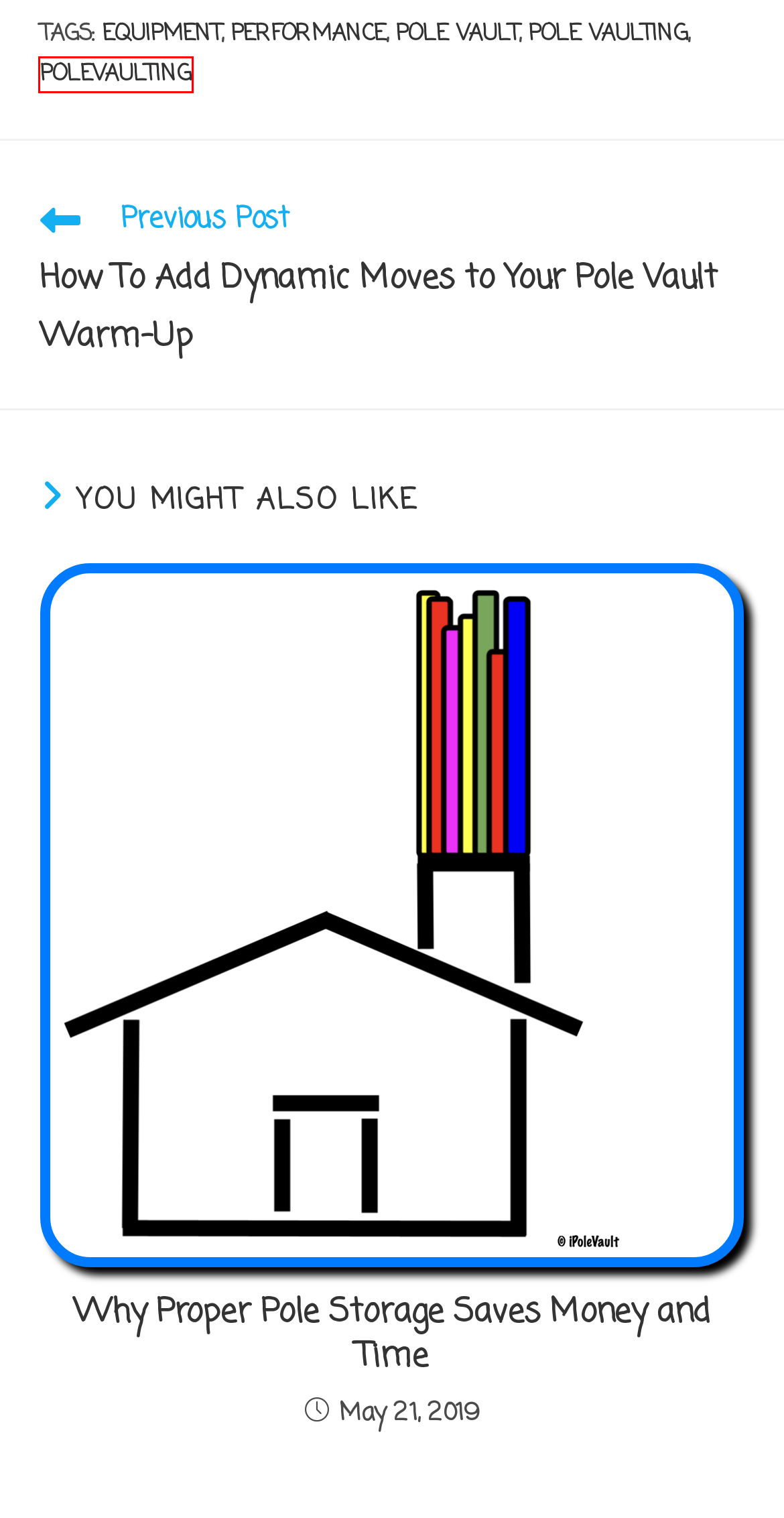You have a screenshot of a webpage with a red bounding box highlighting a UI element. Your task is to select the best webpage description that corresponds to the new webpage after clicking the element. Here are the descriptions:
A. Why Proper Pole Storage Saves Money and Time – iPoleVault
B. pole vault – iPoleVault
C. polevaulting – iPoleVault
D. Equipment – iPoleVault
E. pole vaulting – iPoleVault
F. performance – iPoleVault
G. How To Add Dynamic Moves to Your Pole Vault Warm-Up – iPoleVault
H. equipment – iPoleVault

C